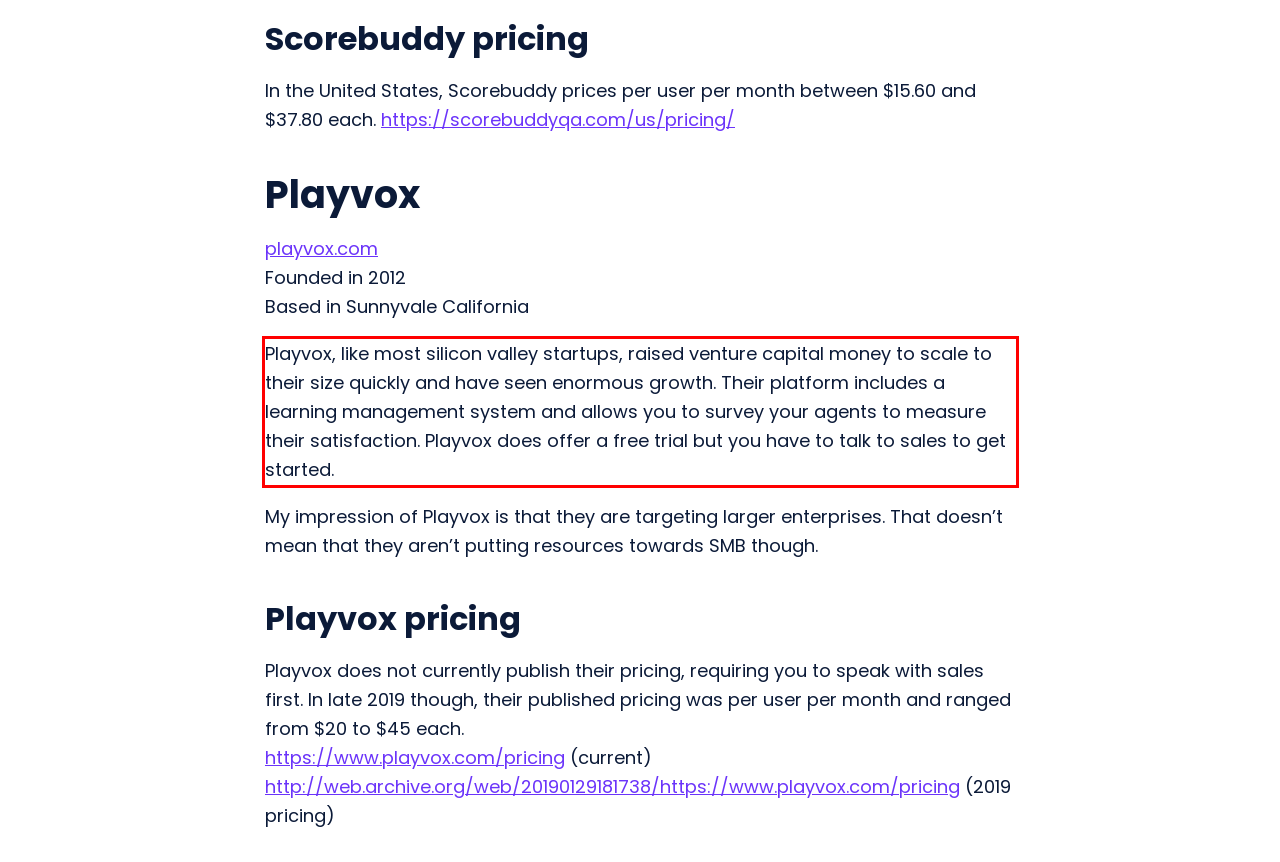You are given a screenshot with a red rectangle. Identify and extract the text within this red bounding box using OCR.

Playvox, like most silicon valley startups, raised venture capital money to scale to their size quickly and have seen enormous growth. Their platform includes a learning management system and allows you to survey your agents to measure their satisfaction. Playvox does offer a free trial but you have to talk to sales to get started.